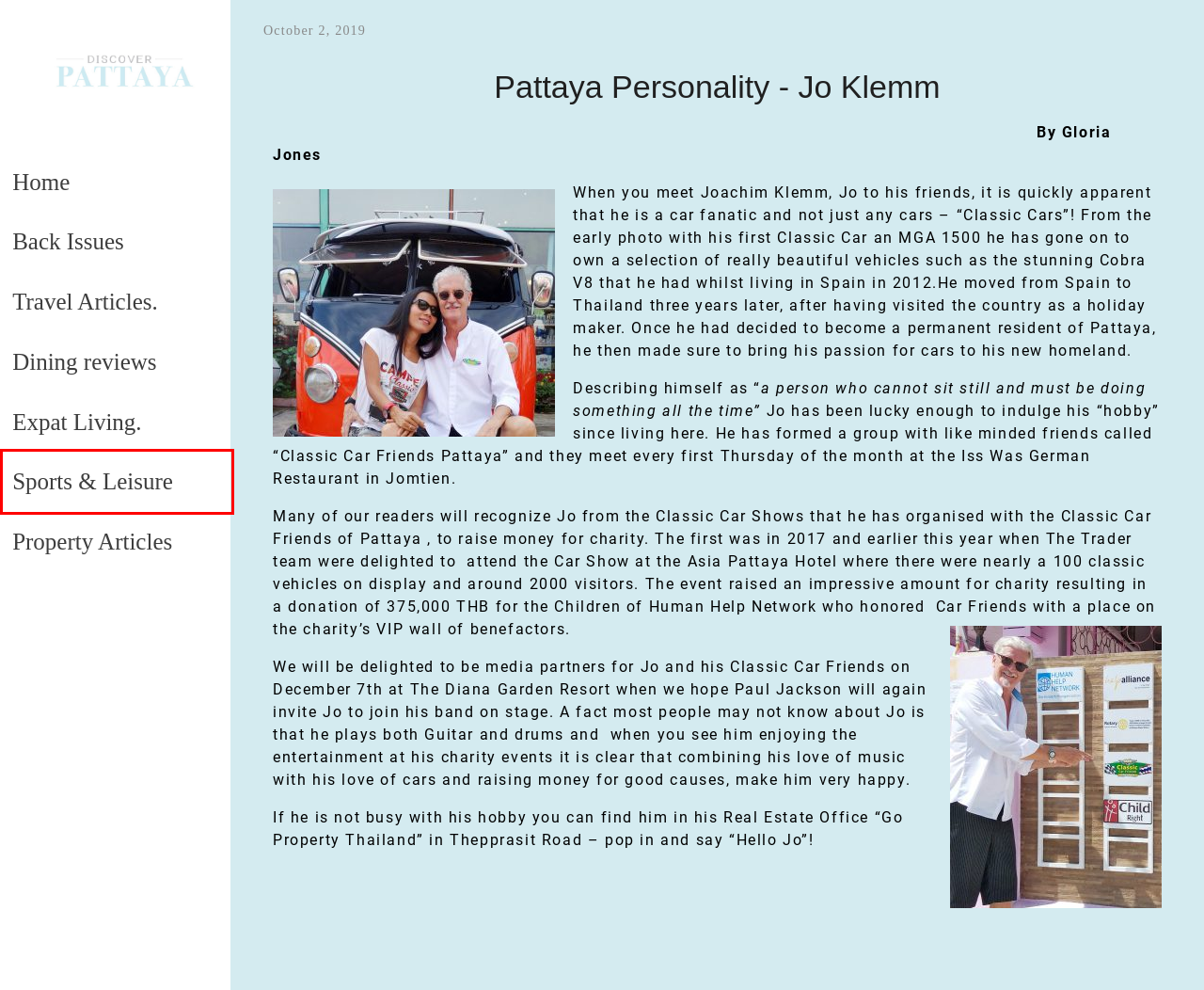Examine the screenshot of a webpage featuring a red bounding box and identify the best matching webpage description for the new page that results from clicking the element within the box. Here are the options:
A. Expat Living. - Pattaya Trader
B. Sport and Leisure Articles from the - Pattaya Trader
C. Dining reviews and related monthly articles - Pattaya Trader
D. Travel. - Pattaya Trader
E. - Pattaya Trader | 0n-line Magazine | Property Marketplace Pattaya|
F. CLASSIC CAR FRIENDS PATTAYA - Pattaya Trader
G. Back Issues of the Pattaya Trader and Property Trader.
H. Property Articles - Pattaya Trader

B